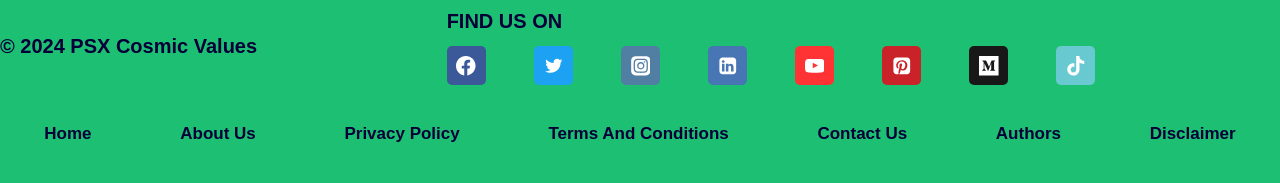Look at the image and write a detailed answer to the question: 
How many social media links are there?

I counted the number of social media links by looking at the links with images of Facebook, Twitter, Instagram, Linkedin, YouTube, Pinterest, and TikTok.